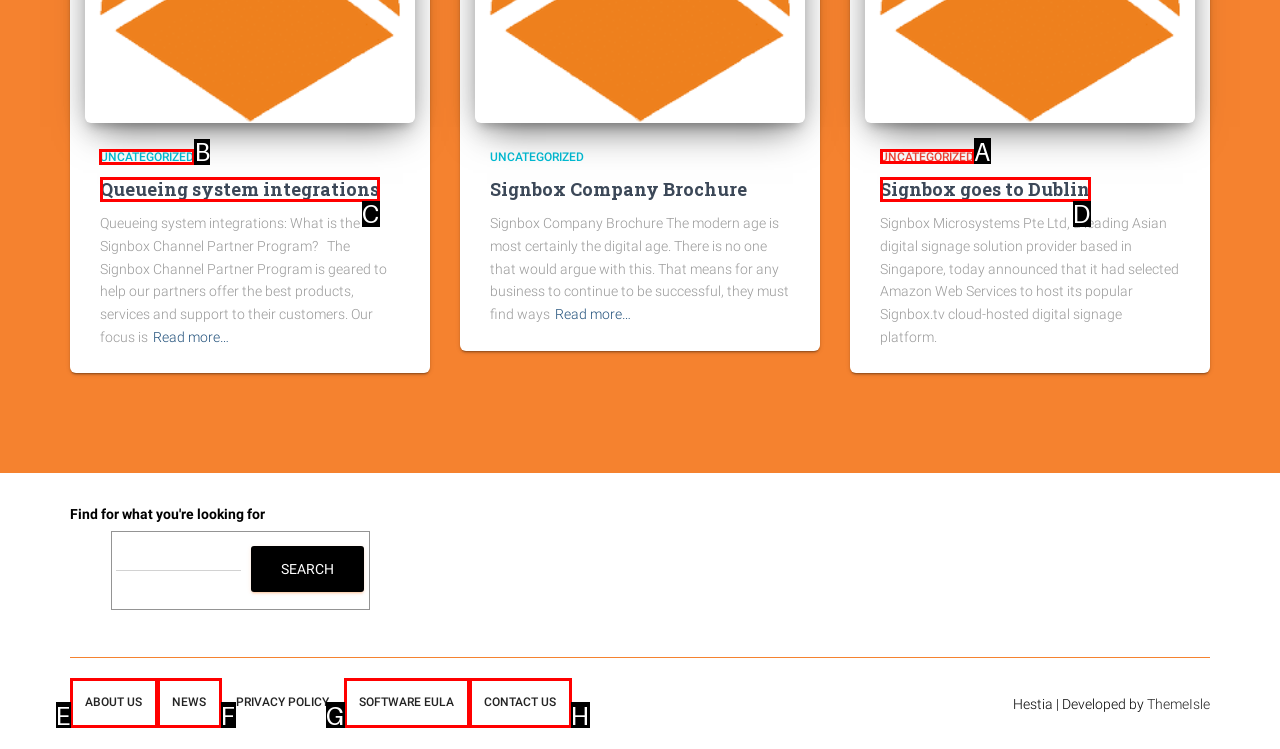Determine the appropriate lettered choice for the task: Click on the 'UNCATEGORIZED' link. Reply with the correct letter.

B